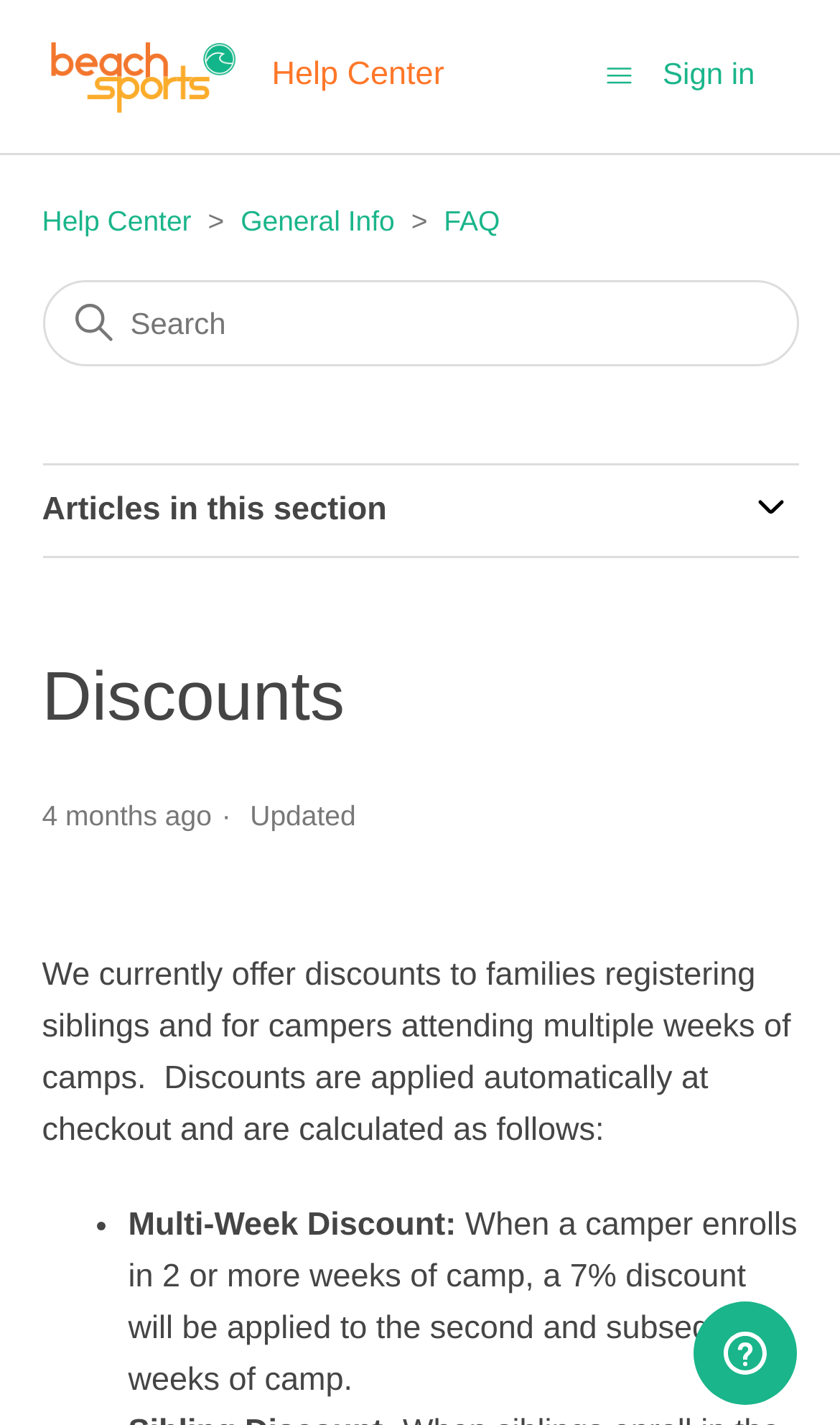Locate the bounding box of the UI element defined by this description: "aria-label="Search" name="query" placeholder="Search"". The coordinates should be given as four float numbers between 0 and 1, formatted as [left, top, right, bottom].

[0.05, 0.196, 0.95, 0.256]